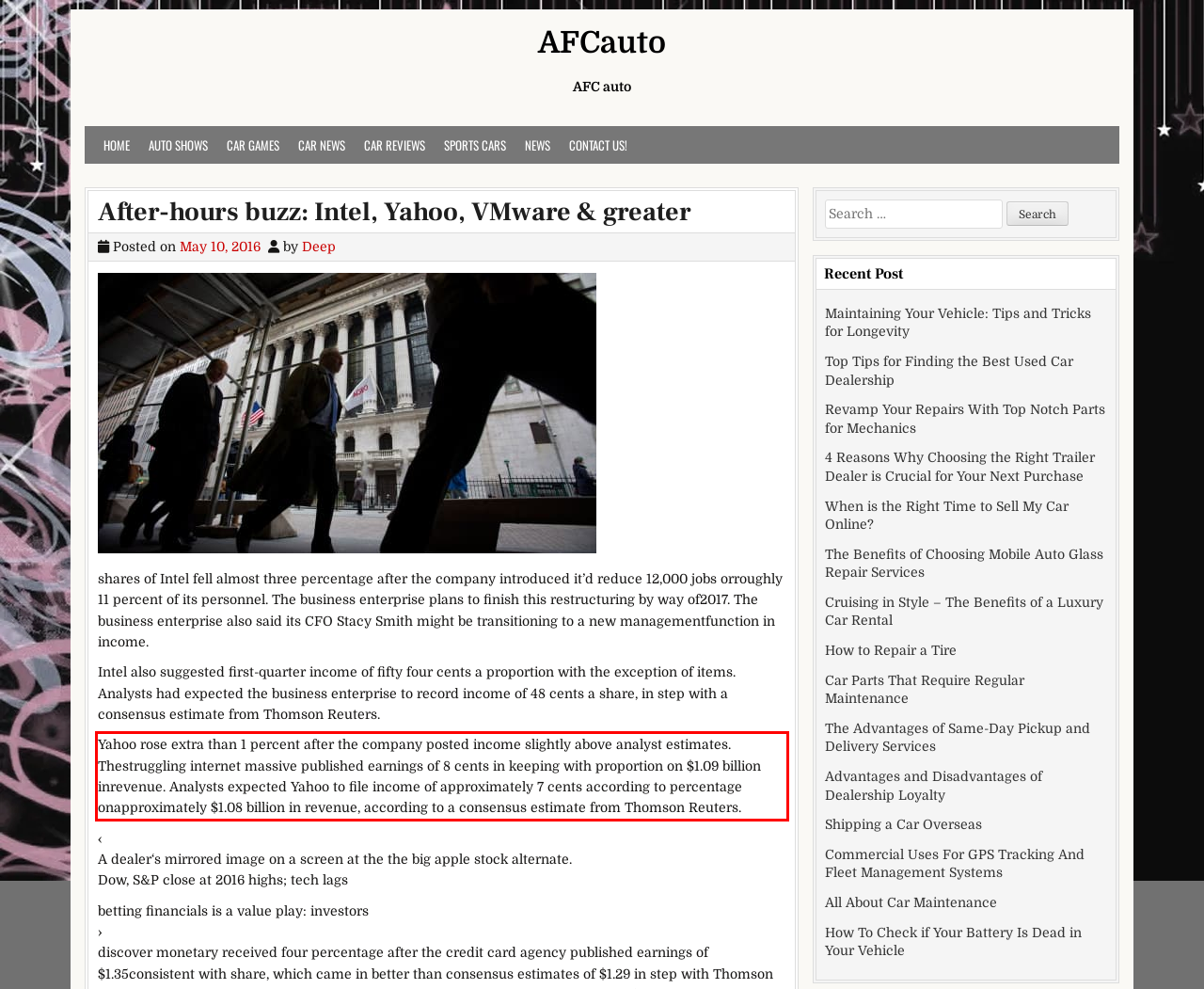Please examine the webpage screenshot and extract the text within the red bounding box using OCR.

Yahoo rose extra than 1 percent after the company posted income slightly above analyst estimates. Thestruggling internet massive published earnings of 8 cents in keeping with proportion on $1.09 billion inrevenue. Analysts expected Yahoo to file income of approximately 7 cents according to percentage onapproximately $1.08 billion in revenue, according to a consensus estimate from Thomson Reuters.